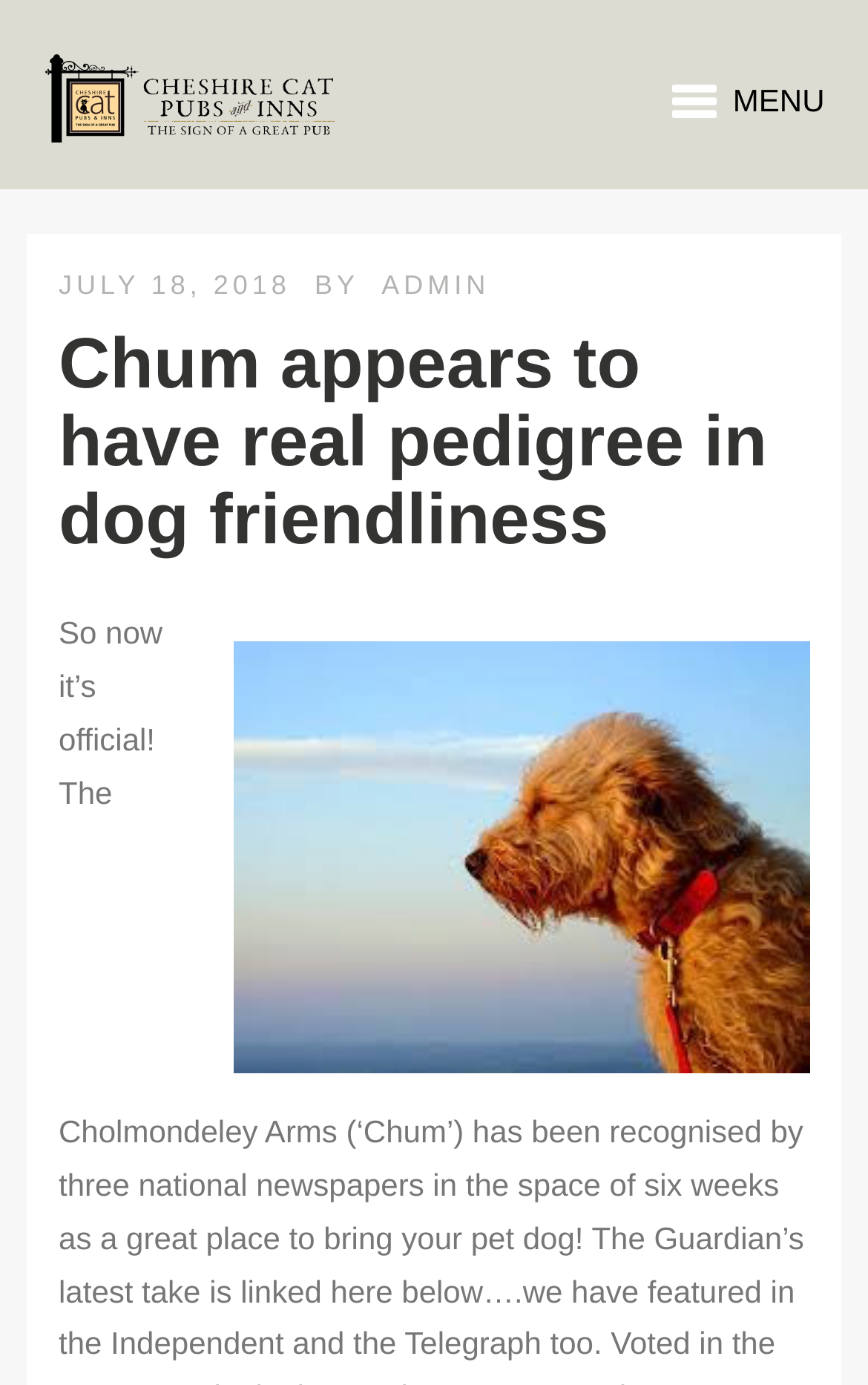What is the author of the article?
Refer to the image and give a detailed answer to the query.

The author of the article can be found below the menu, where it says 'BY ADMIN' in a static text element.